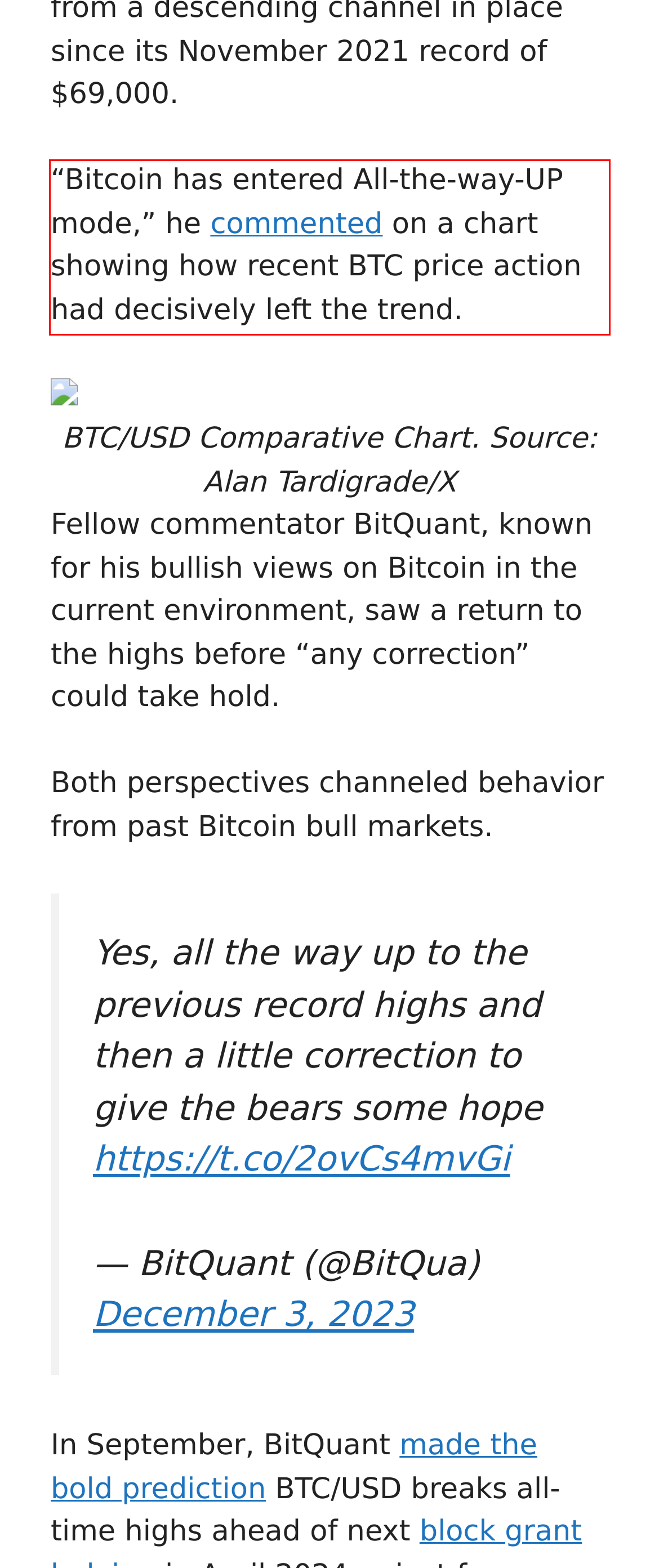You are provided with a screenshot of a webpage that includes a UI element enclosed in a red rectangle. Extract the text content inside this red rectangle.

“Bitcoin has entered All-the-way-UP mode,” he commented on a chart showing how recent BTC price action had decisively left the trend.